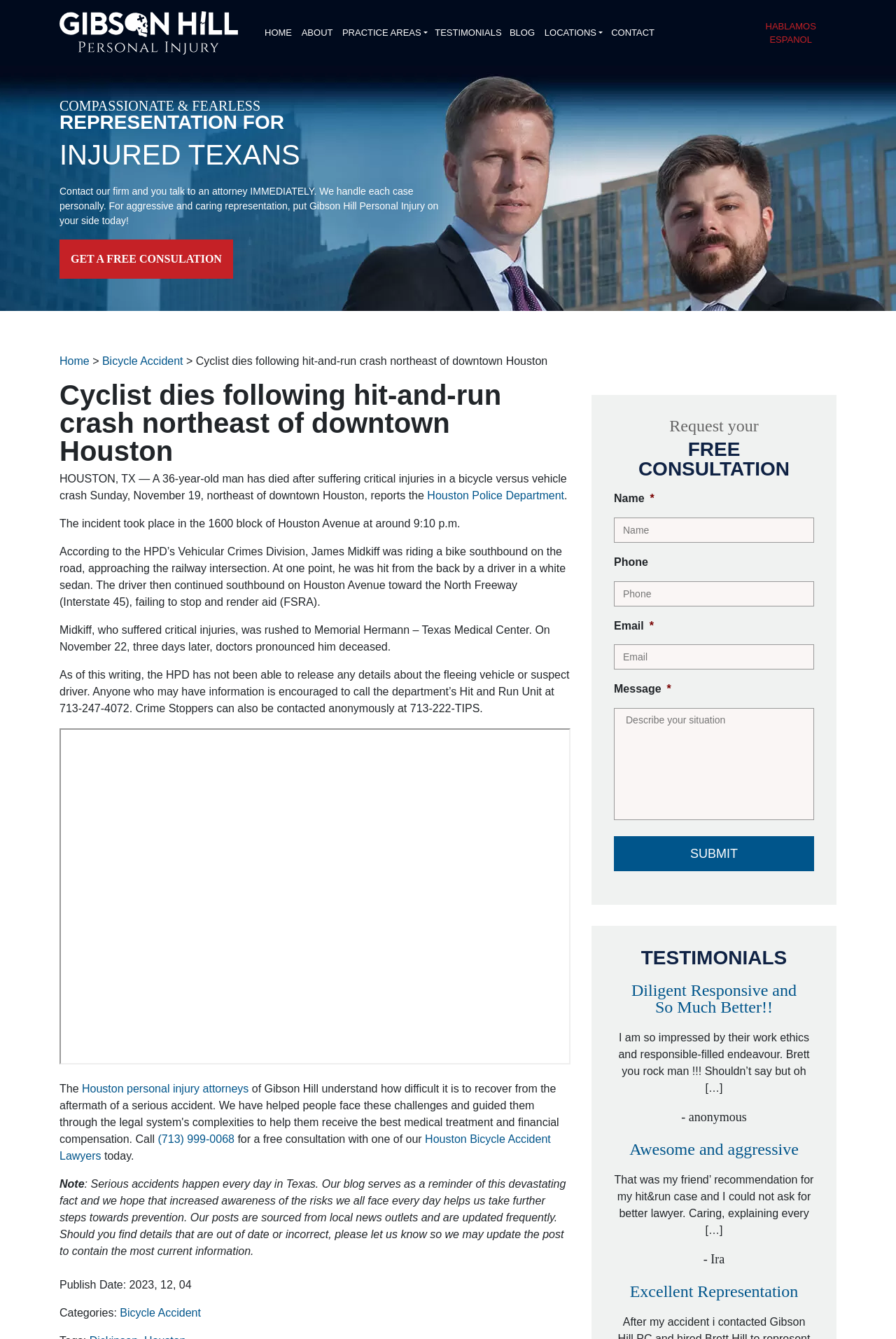Please identify the bounding box coordinates of the element on the webpage that should be clicked to follow this instruction: "Fill in the 'Name' field". The bounding box coordinates should be given as four float numbers between 0 and 1, formatted as [left, top, right, bottom].

[0.685, 0.386, 0.909, 0.405]